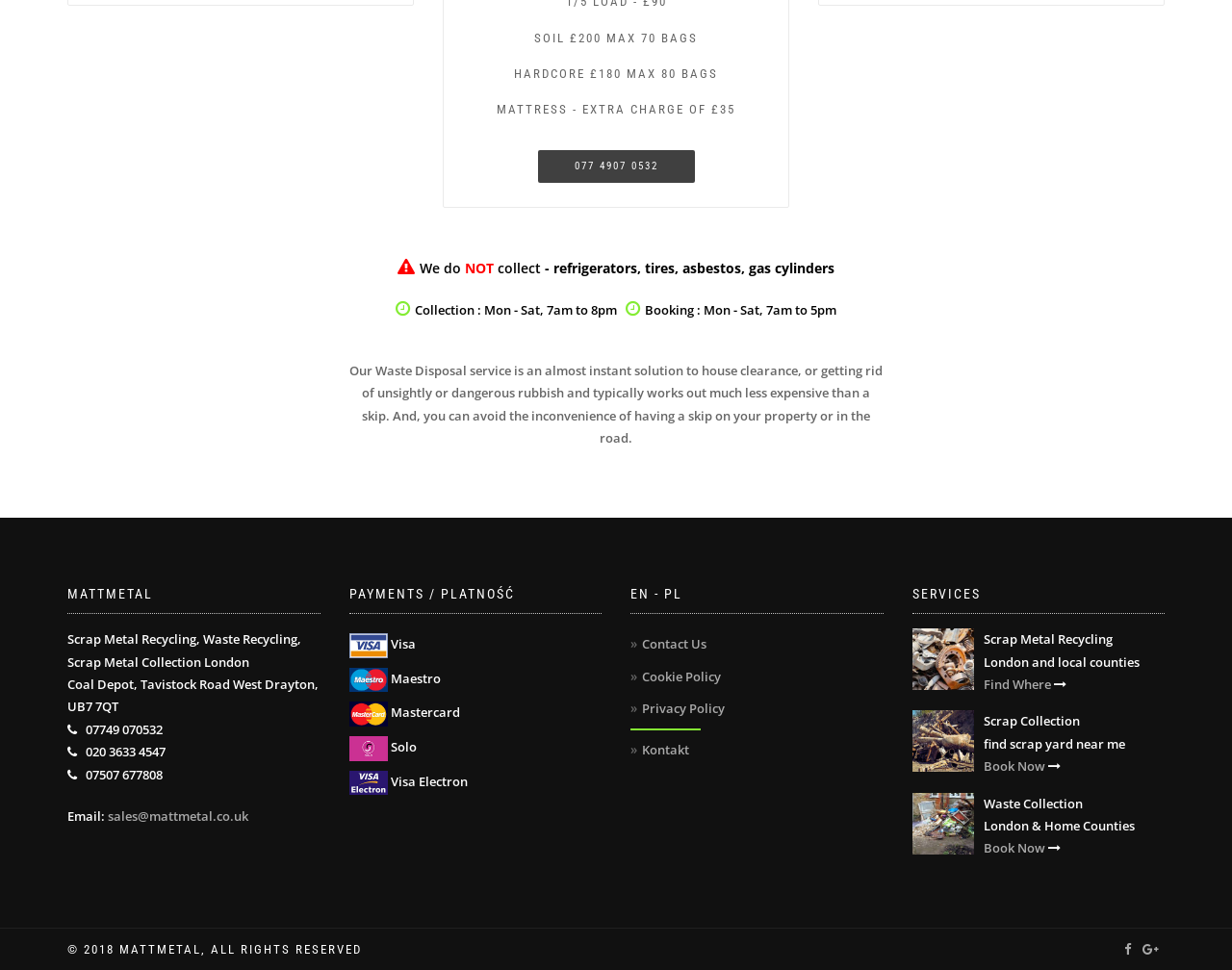What are the operating hours for booking?
Answer the question with a single word or phrase by looking at the picture.

Mon - Sat, 7am to 5pm